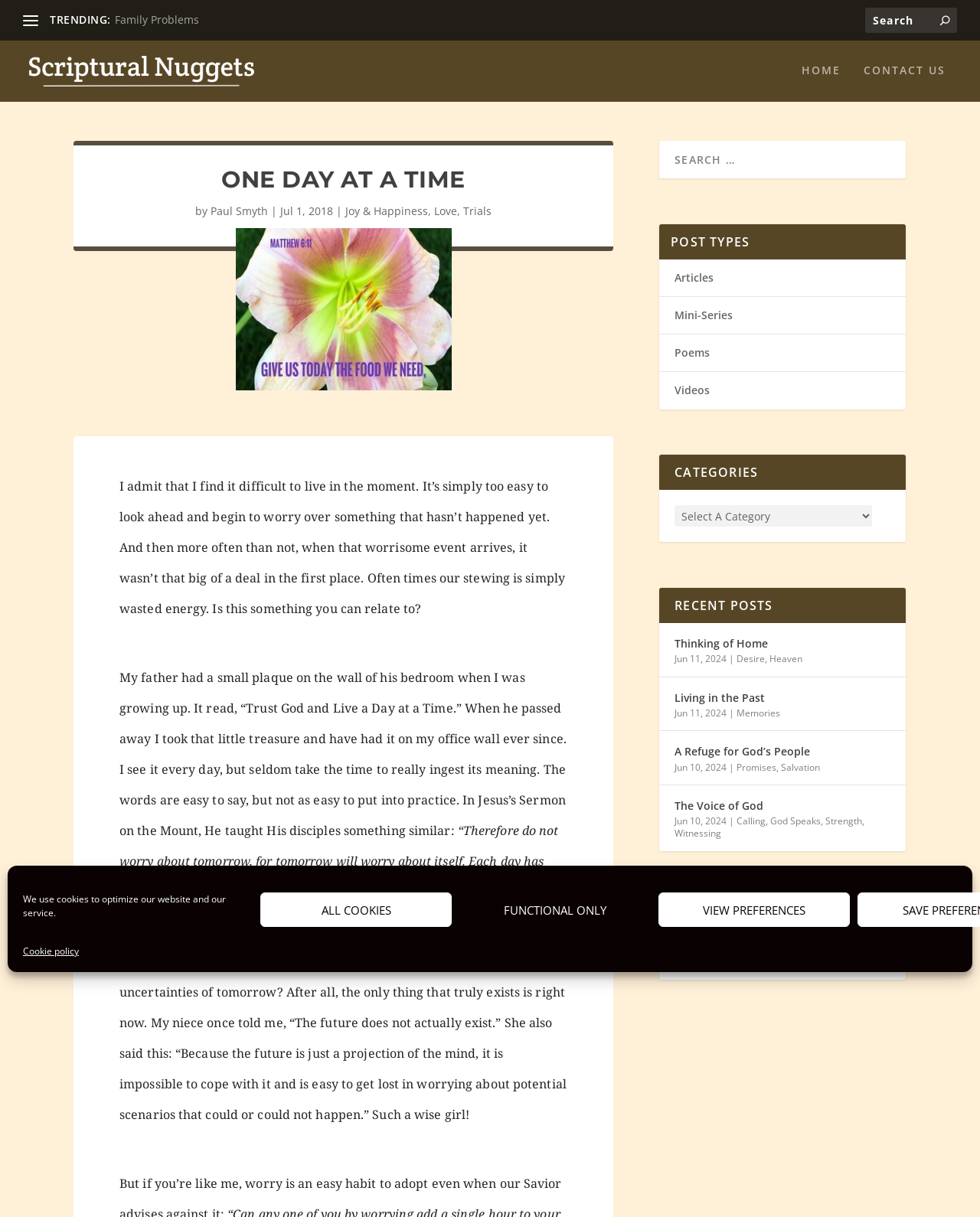Locate the bounding box coordinates of the clickable region to complete the following instruction: "View the 'Joy & Happiness' article."

[0.352, 0.167, 0.437, 0.179]